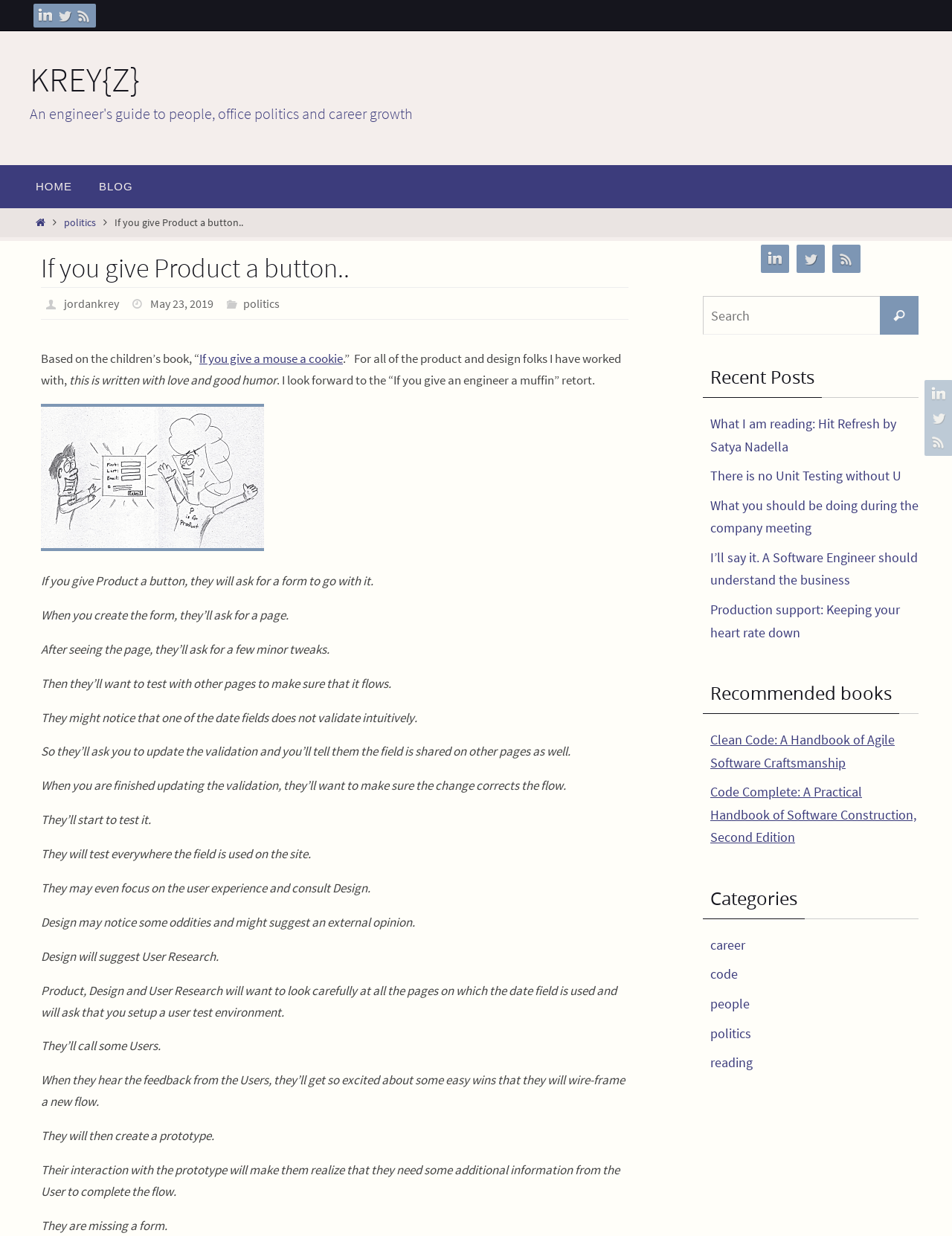Indicate the bounding box coordinates of the element that needs to be clicked to satisfy the following instruction: "Read the 'BLOG CATEGORIES'". The coordinates should be four float numbers between 0 and 1, i.e., [left, top, right, bottom].

None